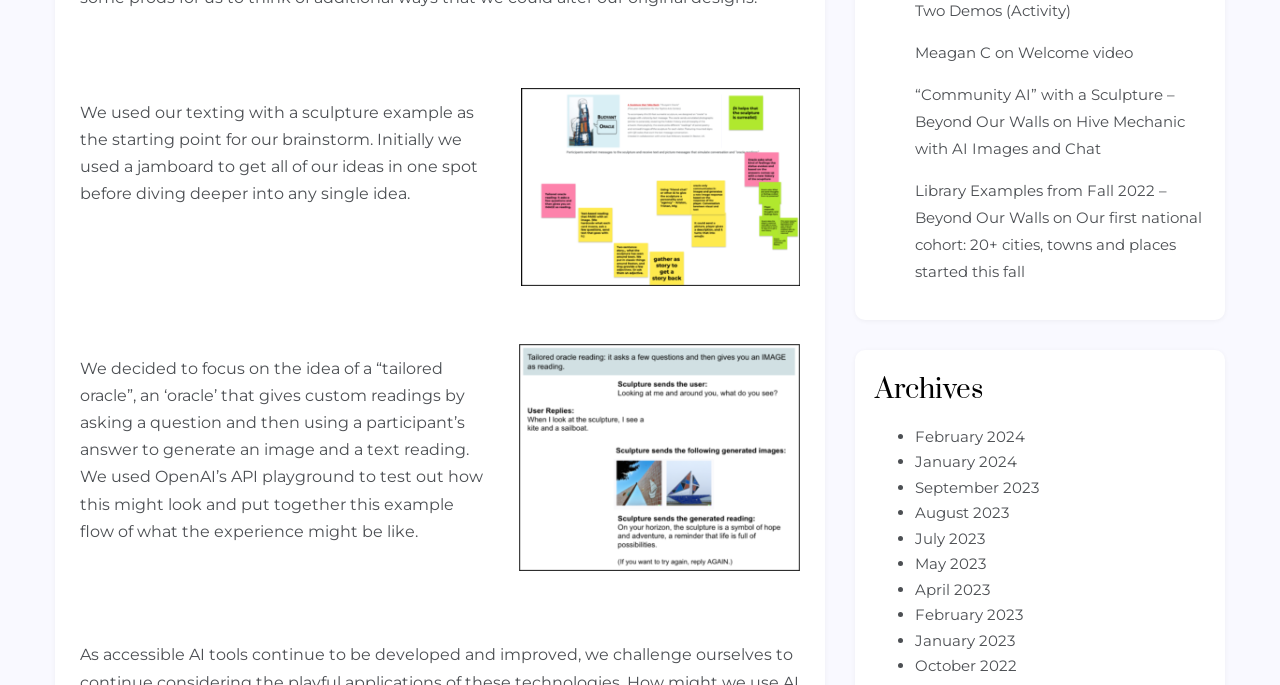Give a concise answer using one word or a phrase to the following question:
How many figures are present on the webpage?

2